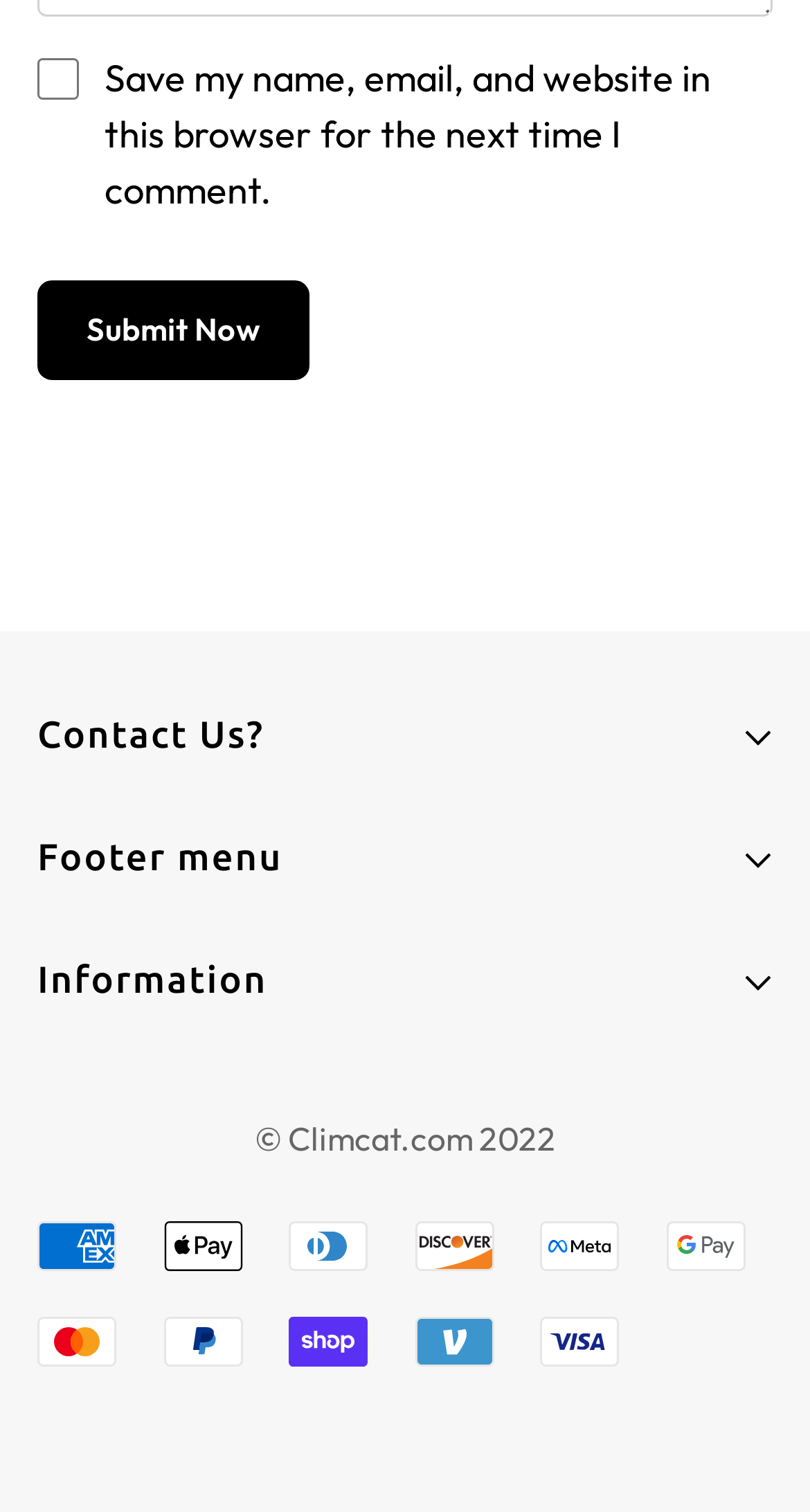Determine the bounding box coordinates of the clickable element to achieve the following action: 'Read the article about swimming pools'. Provide the coordinates as four float values between 0 and 1, formatted as [left, top, right, bottom].

None